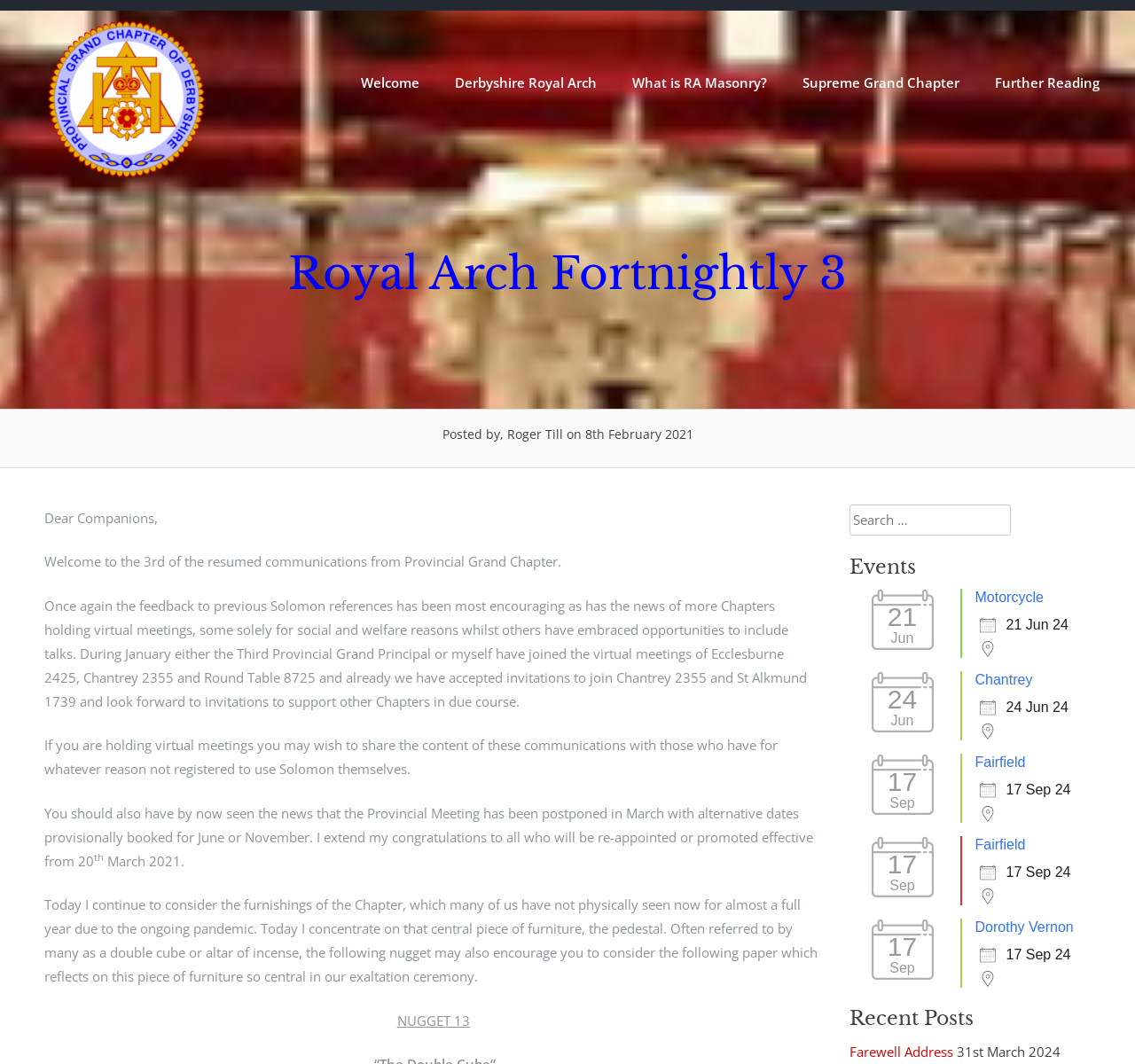Reply to the question with a single word or phrase:
Who posted the message?

Roger Till